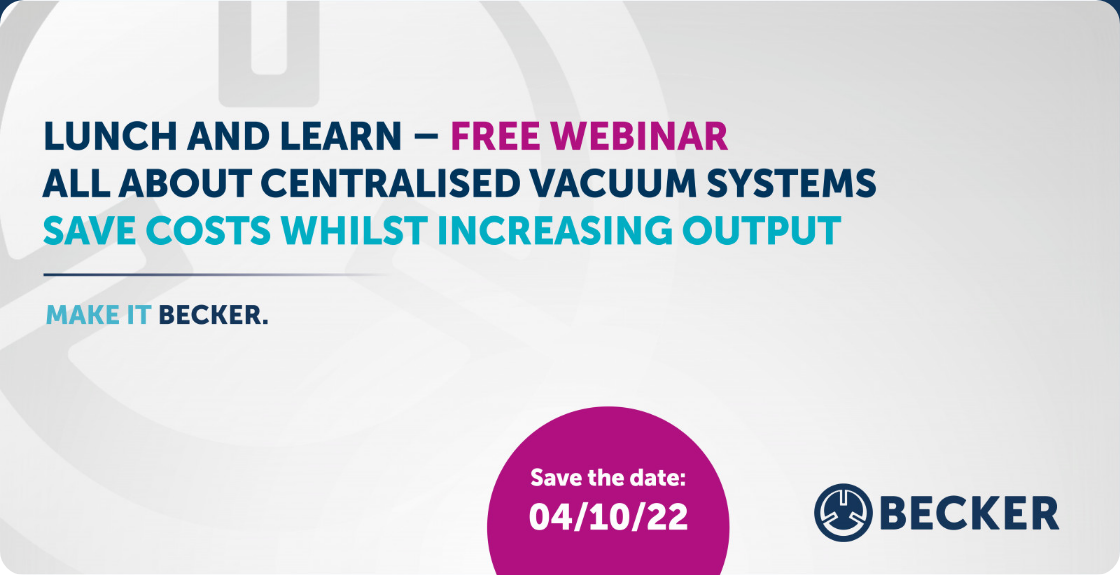Generate an in-depth description of the visual content.

The image promotes a free webinar titled "Lunch and Learn," focusing on Centralised Vacuum Systems. It emphasizes benefits such as cost savings and increased output, appealing specifically to professionals in the meat and fish production industry. The design features bold, eye-catching text with a prominent date, "04/10/22," encouraging viewers to save the date. The branding is clear, showcasing the Becker logo alongside the event details, which are framed against a modern, clean background, enhancing readability and engagement.